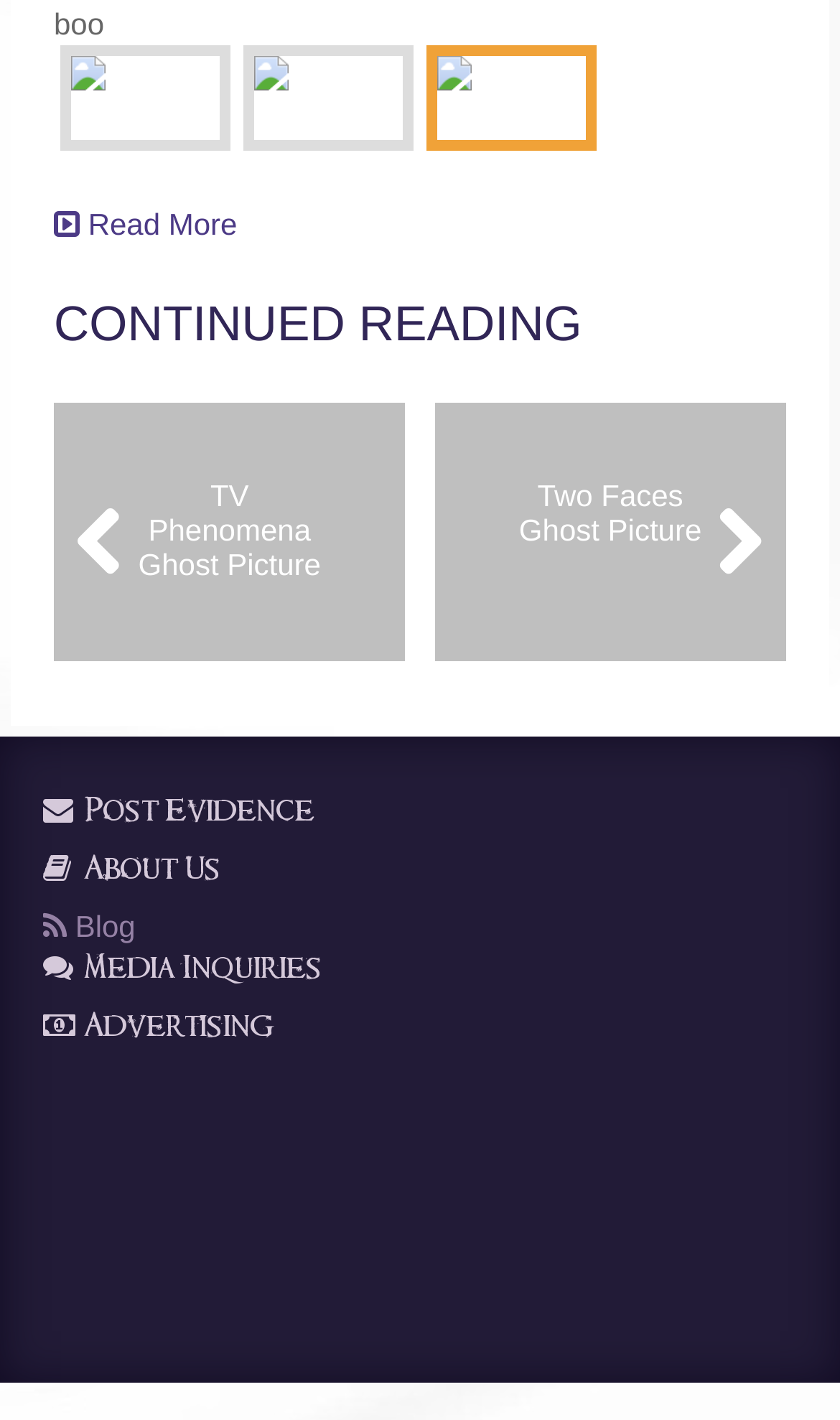Review the image closely and give a comprehensive answer to the question: How many images are there above the 'CONTINUED READING' heading?

I counted the number of image elements above the 'CONTINUED READING' heading, which has a bounding box coordinate of [0.064, 0.208, 0.936, 0.25]. There are three image elements with bounding box coordinates [0.073, 0.032, 0.273, 0.106], [0.291, 0.032, 0.491, 0.106], and [0.509, 0.032, 0.709, 0.106].